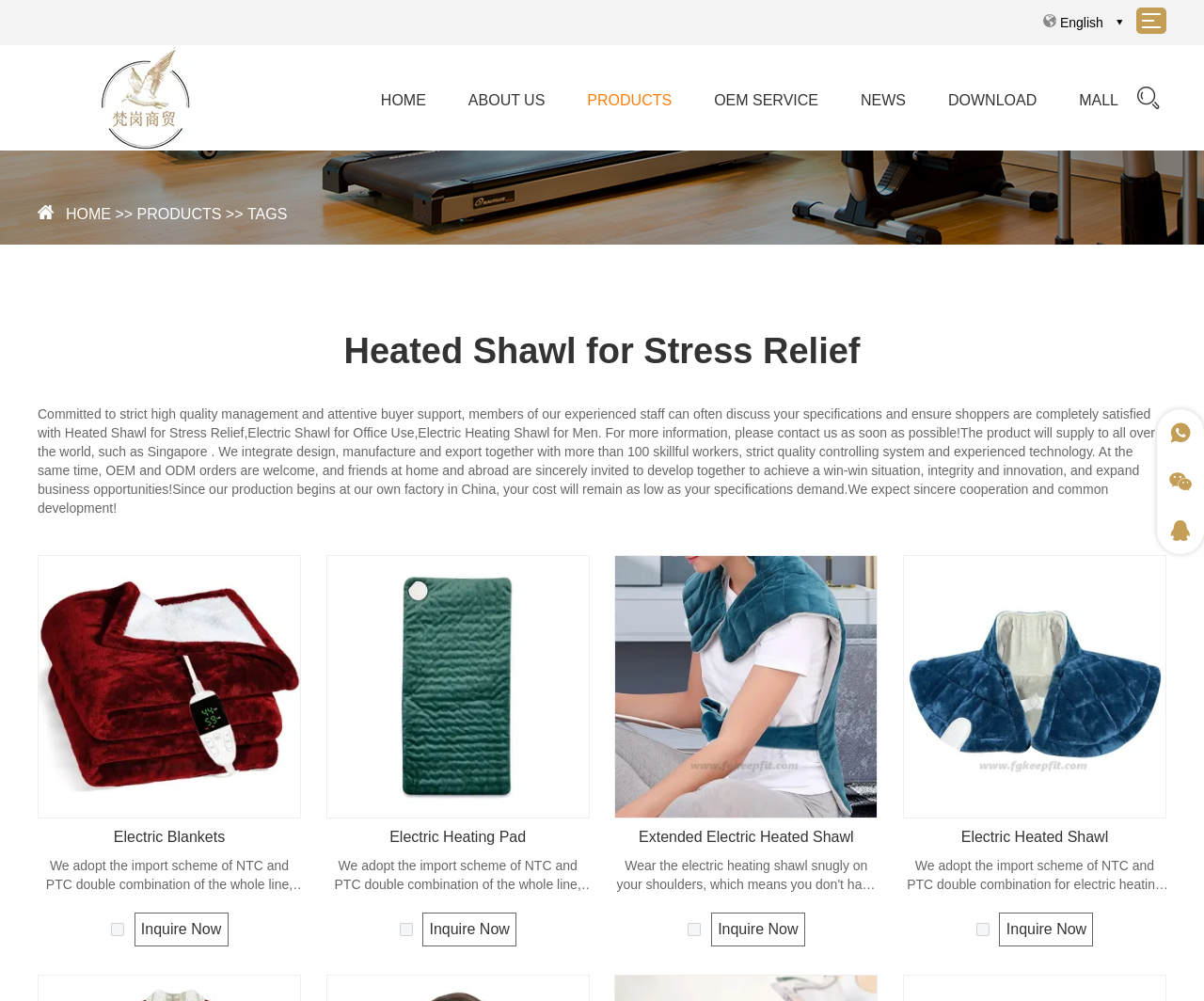Pinpoint the bounding box coordinates of the clickable area needed to execute the instruction: "Inquire about Electric Blankets". The coordinates should be specified as four float numbers between 0 and 1, i.e., [left, top, right, bottom].

[0.094, 0.818, 0.187, 0.855]